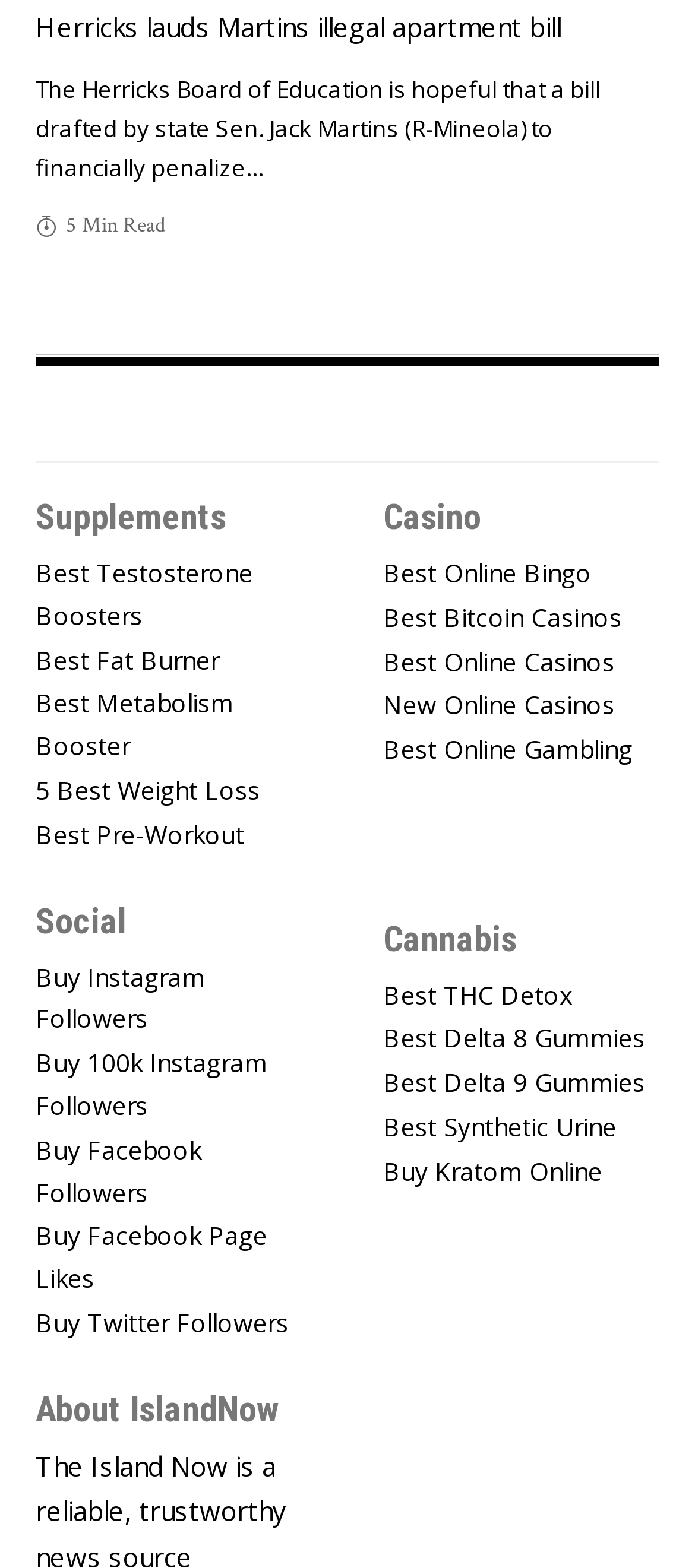Answer the question using only a single word or phrase: 
What is the title of the article?

Herricks lauds Martins illegal apartment bill